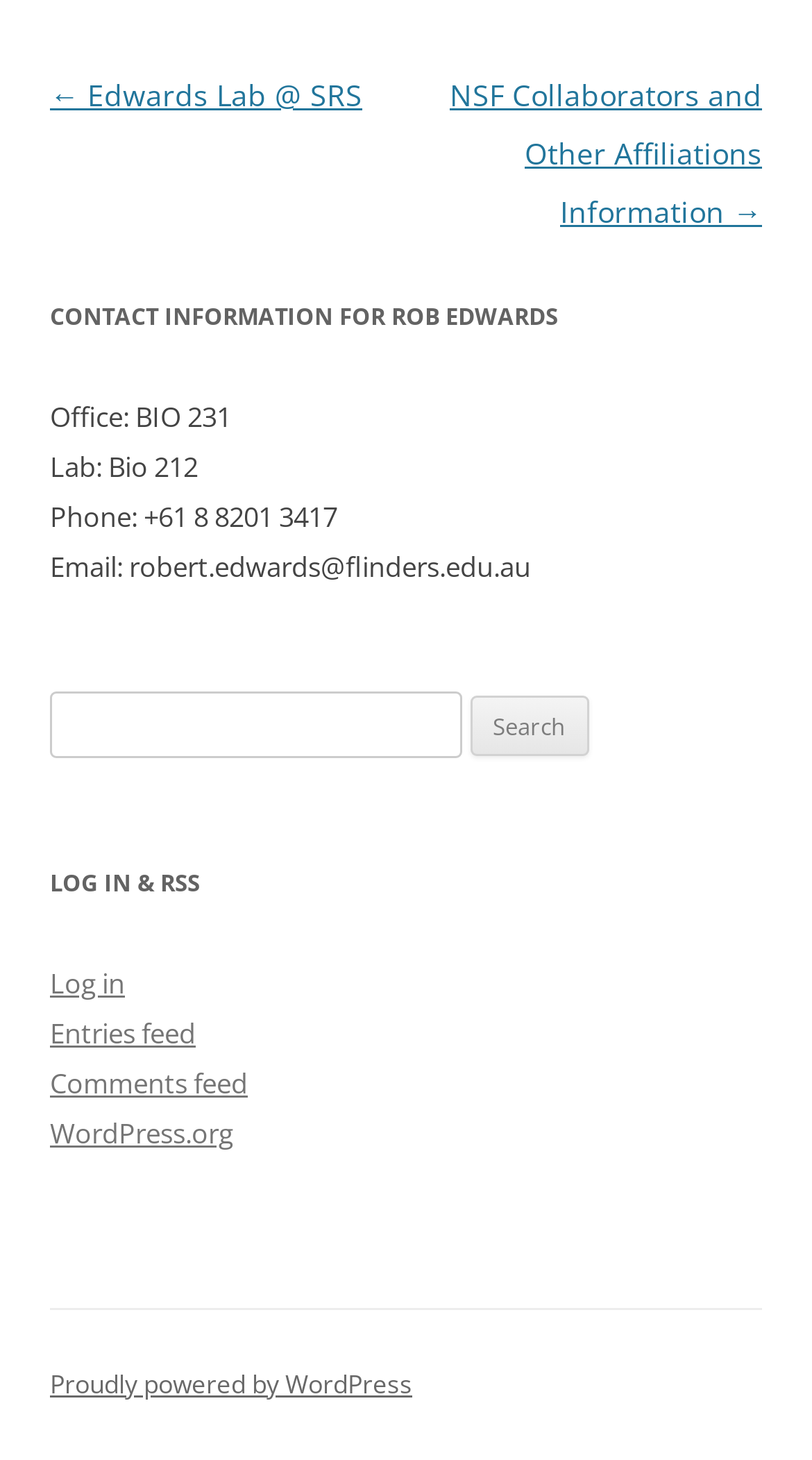Please determine the bounding box coordinates of the element's region to click for the following instruction: "Log in".

[0.062, 0.66, 0.154, 0.686]